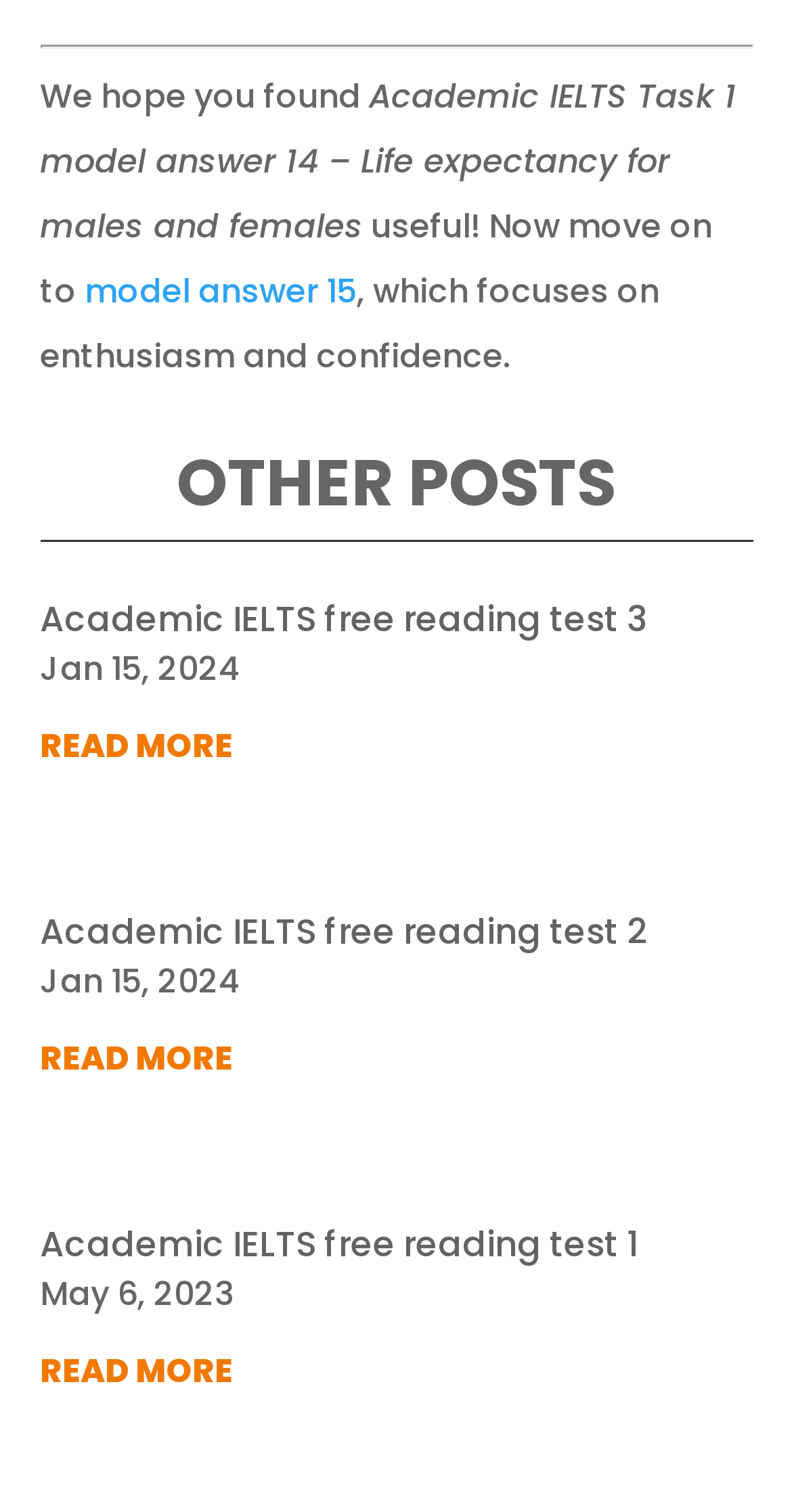What is the topic of the model answer 14? Observe the screenshot and provide a one-word or short phrase answer.

Life expectancy for males and females